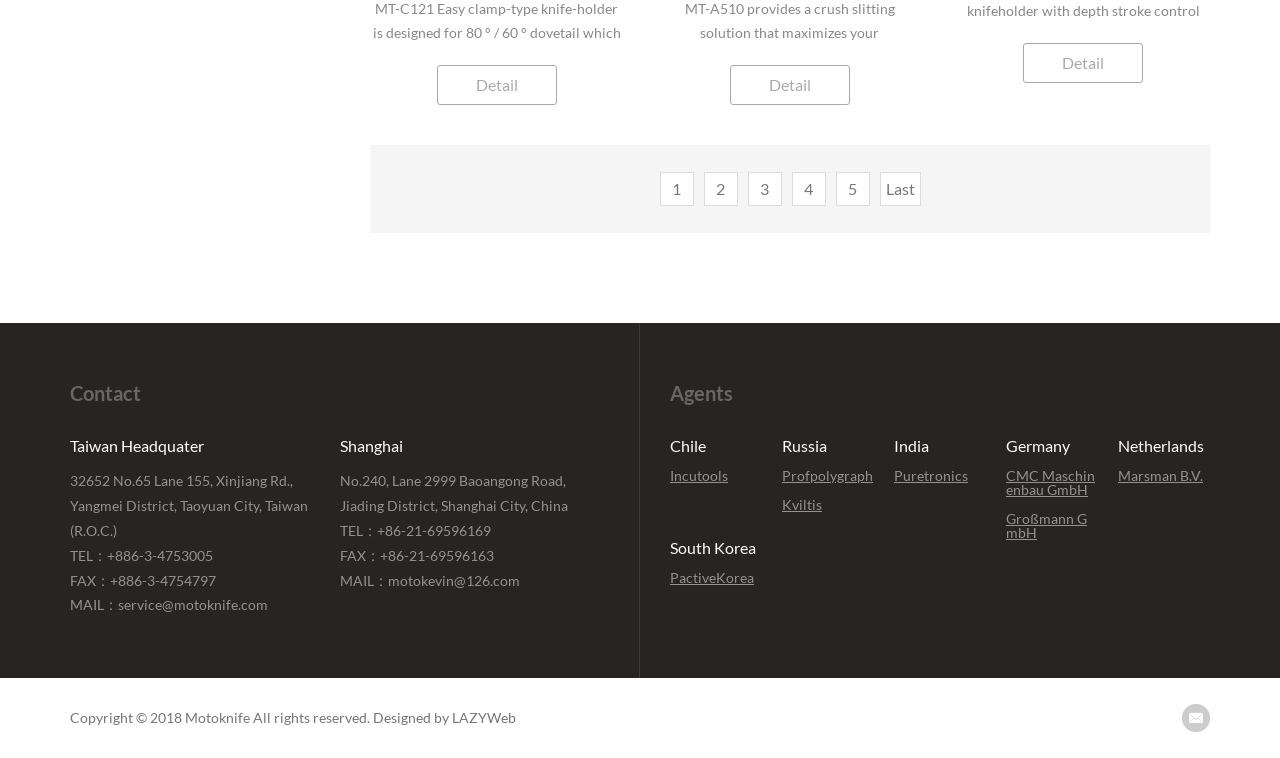Determine the bounding box coordinates of the area to click in order to meet this instruction: "Click the 'MAIL' link".

[0.923, 0.929, 0.945, 0.966]